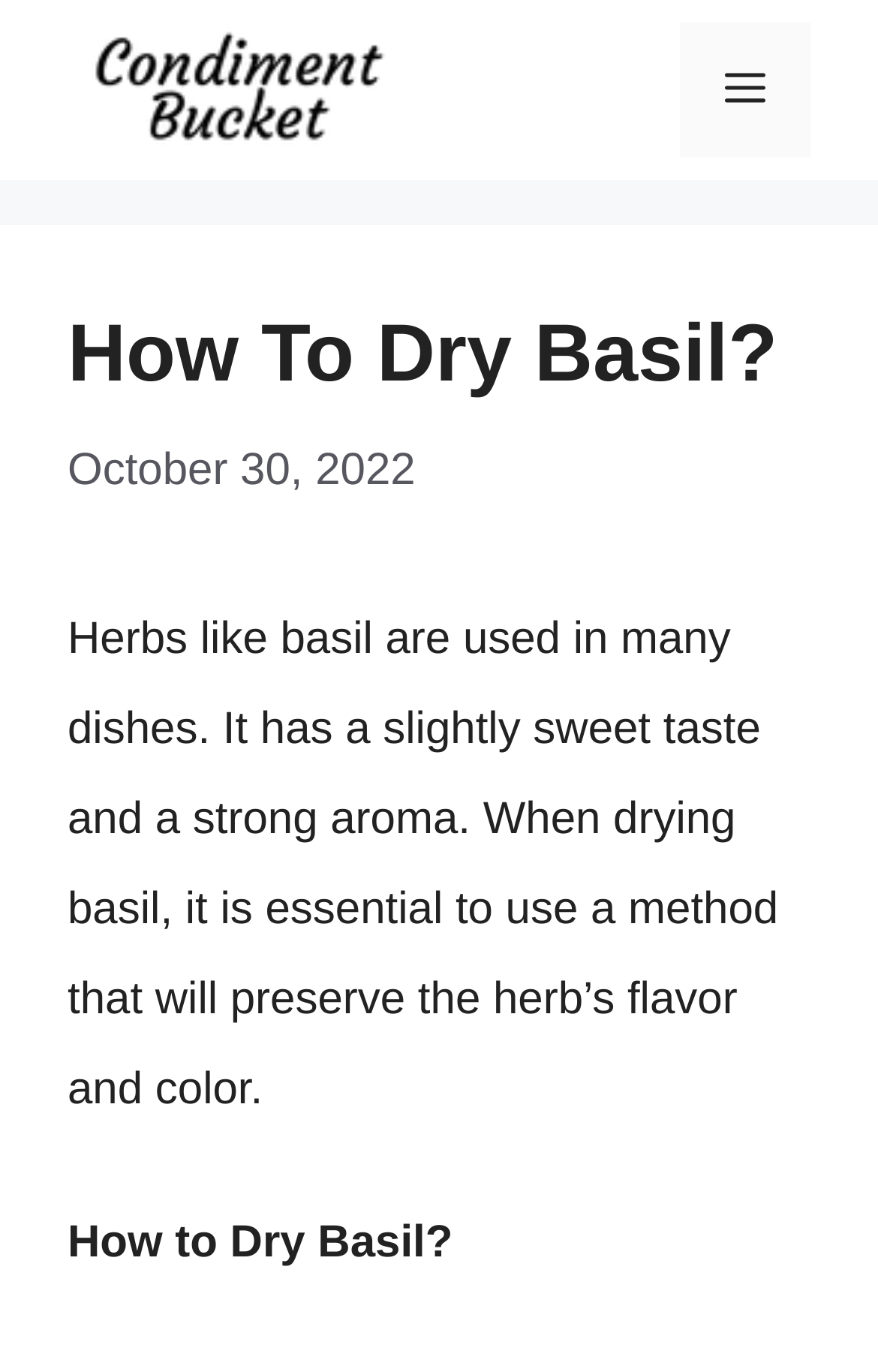What is the date of the article?
Using the visual information, reply with a single word or short phrase.

October 30, 2022